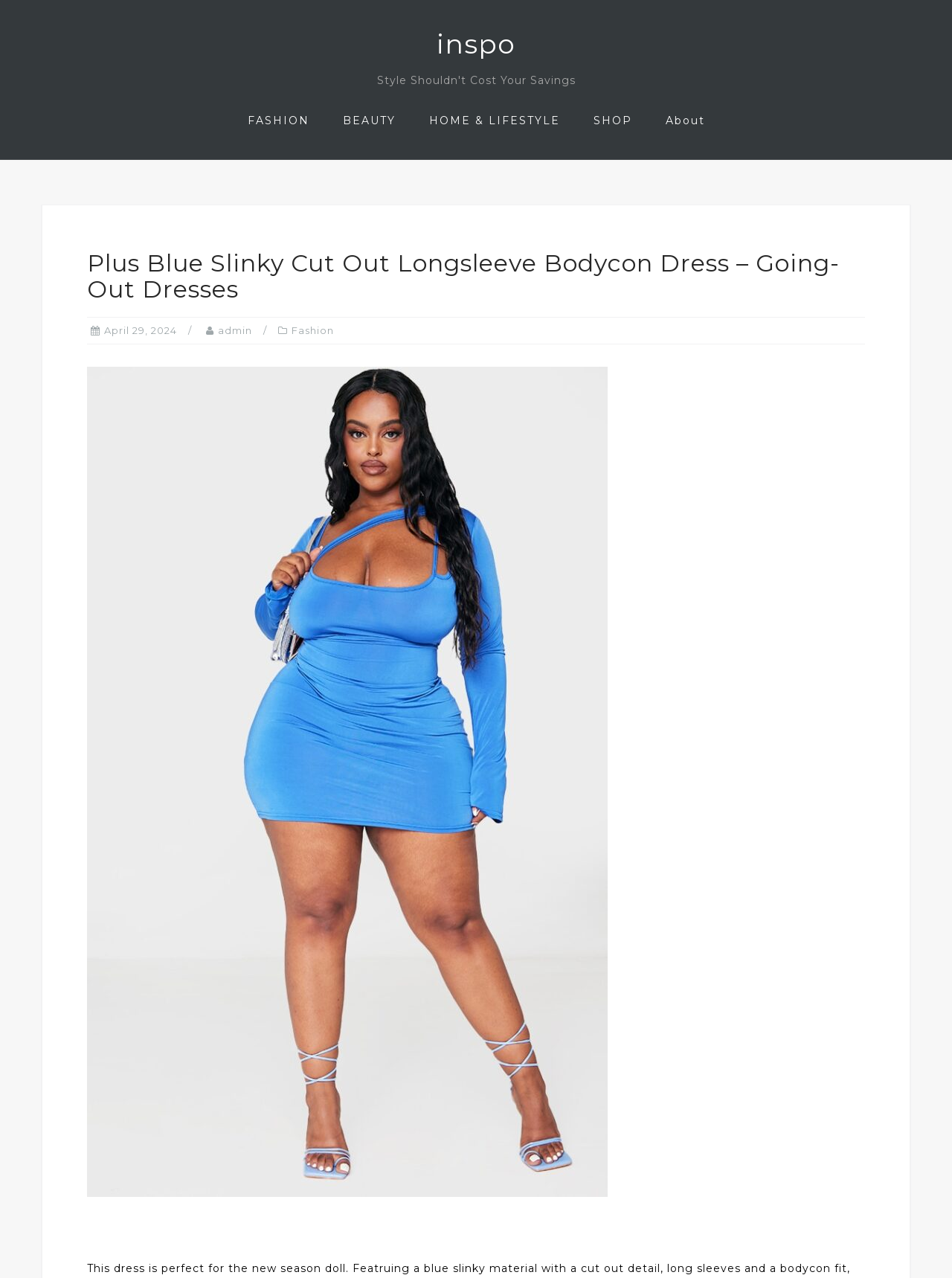Provide a thorough description of this webpage.

This webpage appears to be a product page for a dress, specifically a plus blue slinky cut out long sleeve bodycon dress. At the top of the page, there are several links to different categories, including "inspo", "FASHION", "BEAUTY", "HOME & LIFESTYLE", and "SHOP", which are positioned horizontally across the page. To the right of these links is a link to "About".

Below these links, there is a header section that takes up most of the width of the page. Within this section, there is a heading that displays the title of the product, "Plus Blue Slinky Cut Out Longsleeve Bodycon Dress – Going-Out Dresses". Below the title, there are several links, including a date "April 29, 2024", a link to the author "admin", and a link to the category "Fashion". These links are positioned in a vertical column.

Further down the page, there is another link to the product title, "Plus Blue Slinky Cut Out Longsleeve Bodycon Dress – Going-Out Dresses", which is positioned near the center of the page.